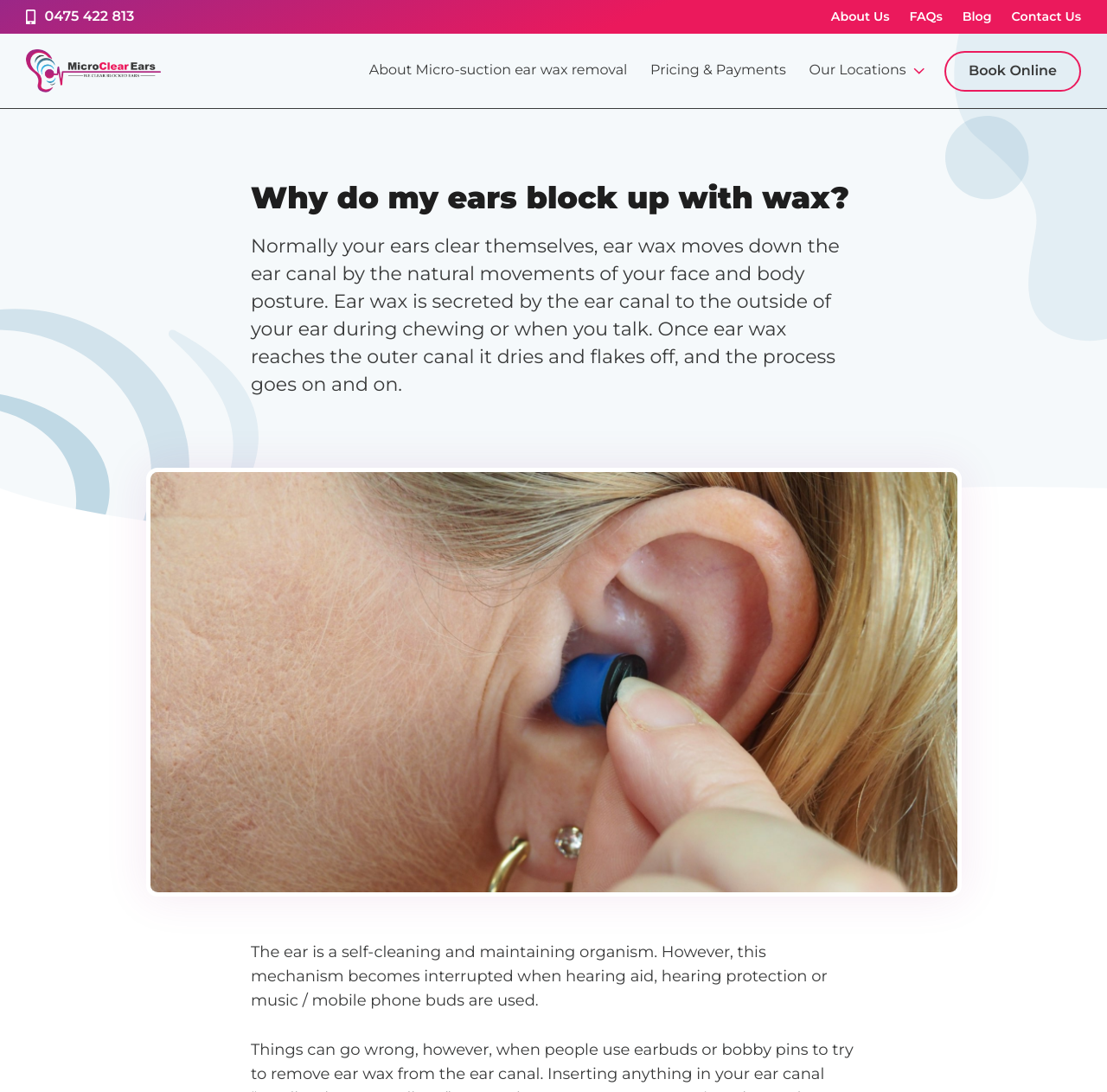Locate and extract the headline of this webpage.

Why do my ears block up with wax?